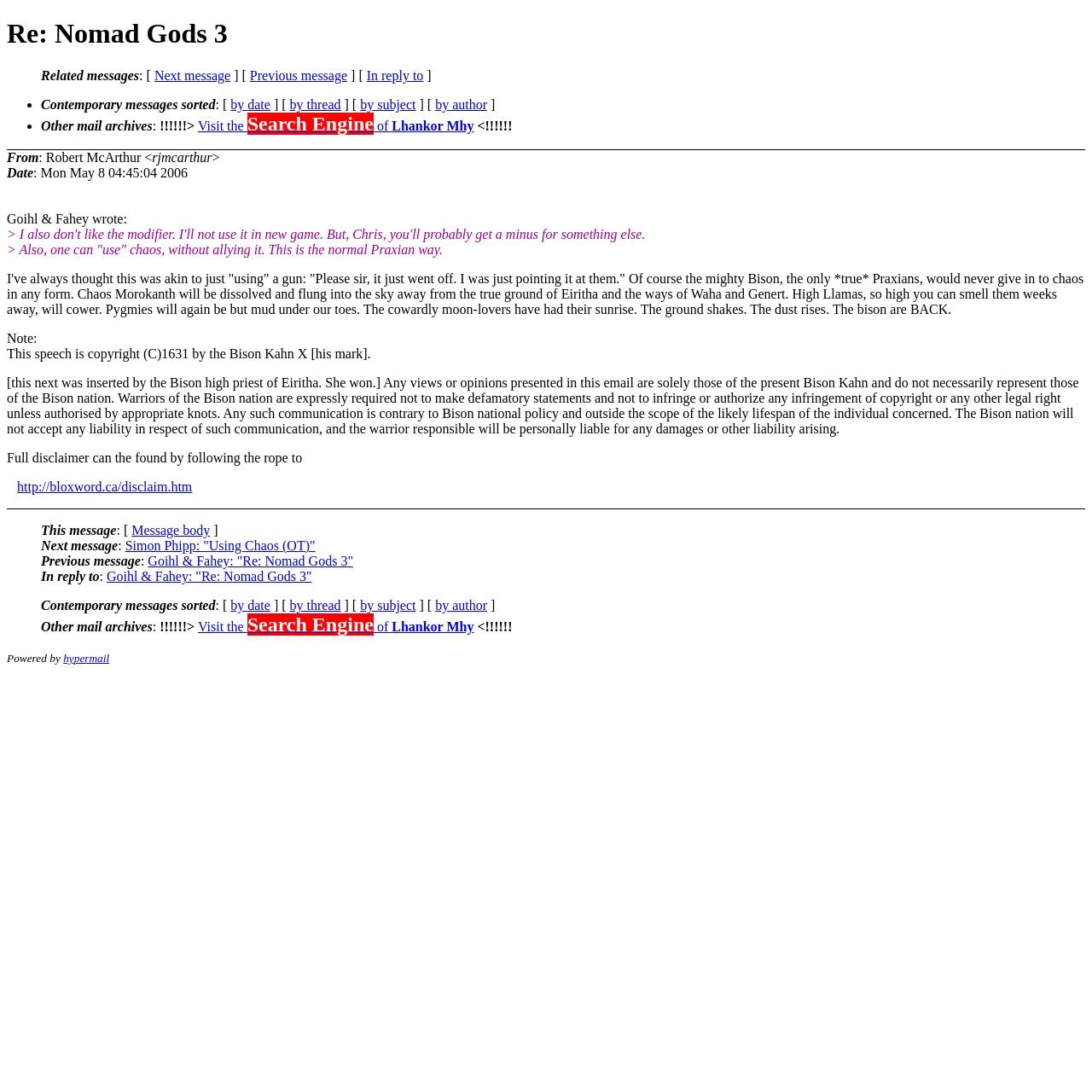Based on the element description: "Message body", identify the bounding box coordinates for this UI element. The coordinates must be four float numbers between 0 and 1, listed as [left, top, right, bottom].

[0.12, 0.479, 0.192, 0.492]